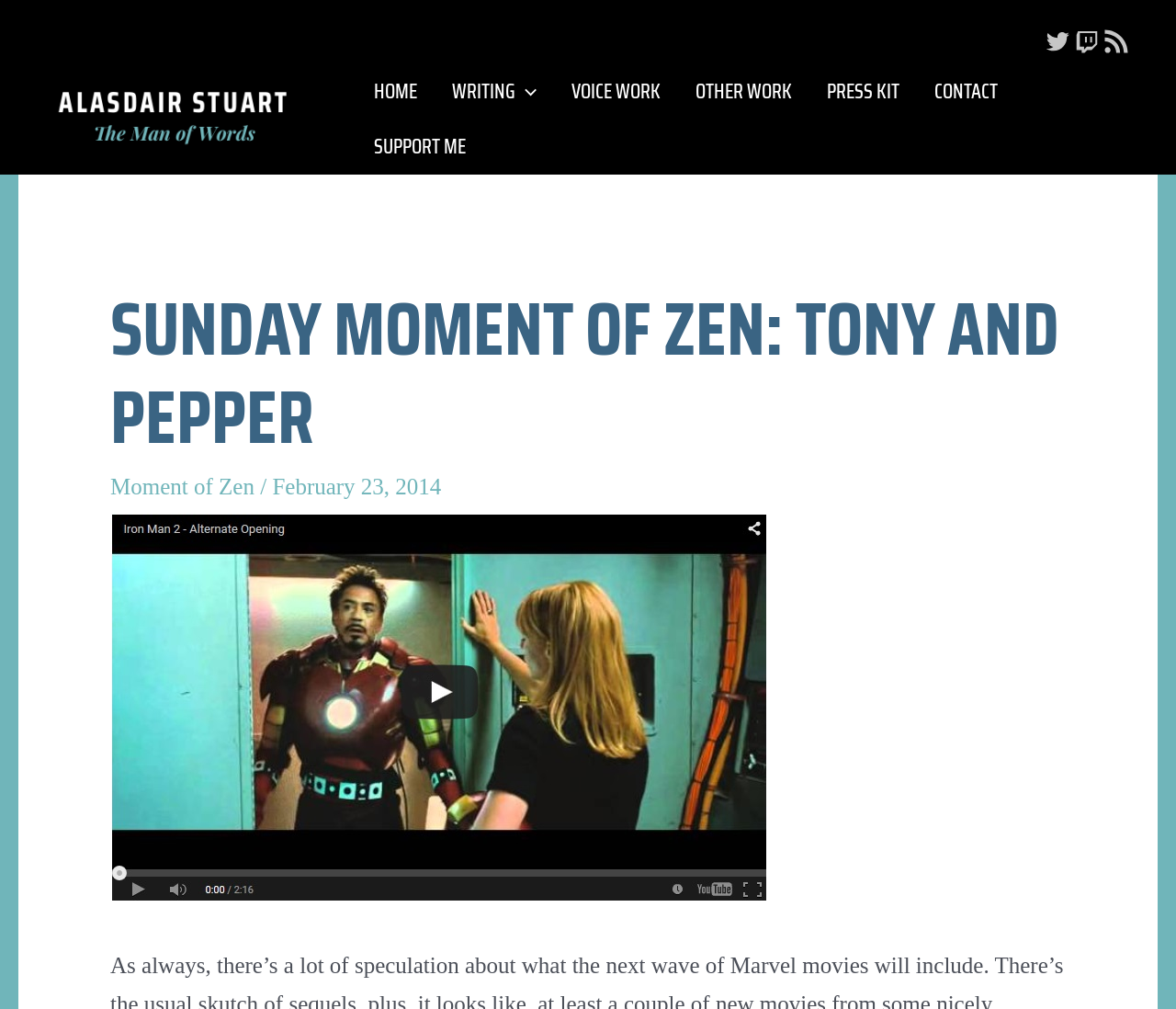Identify the first-level heading on the webpage and generate its text content.

SUNDAY MOMENT OF ZEN: TONY AND PEPPER